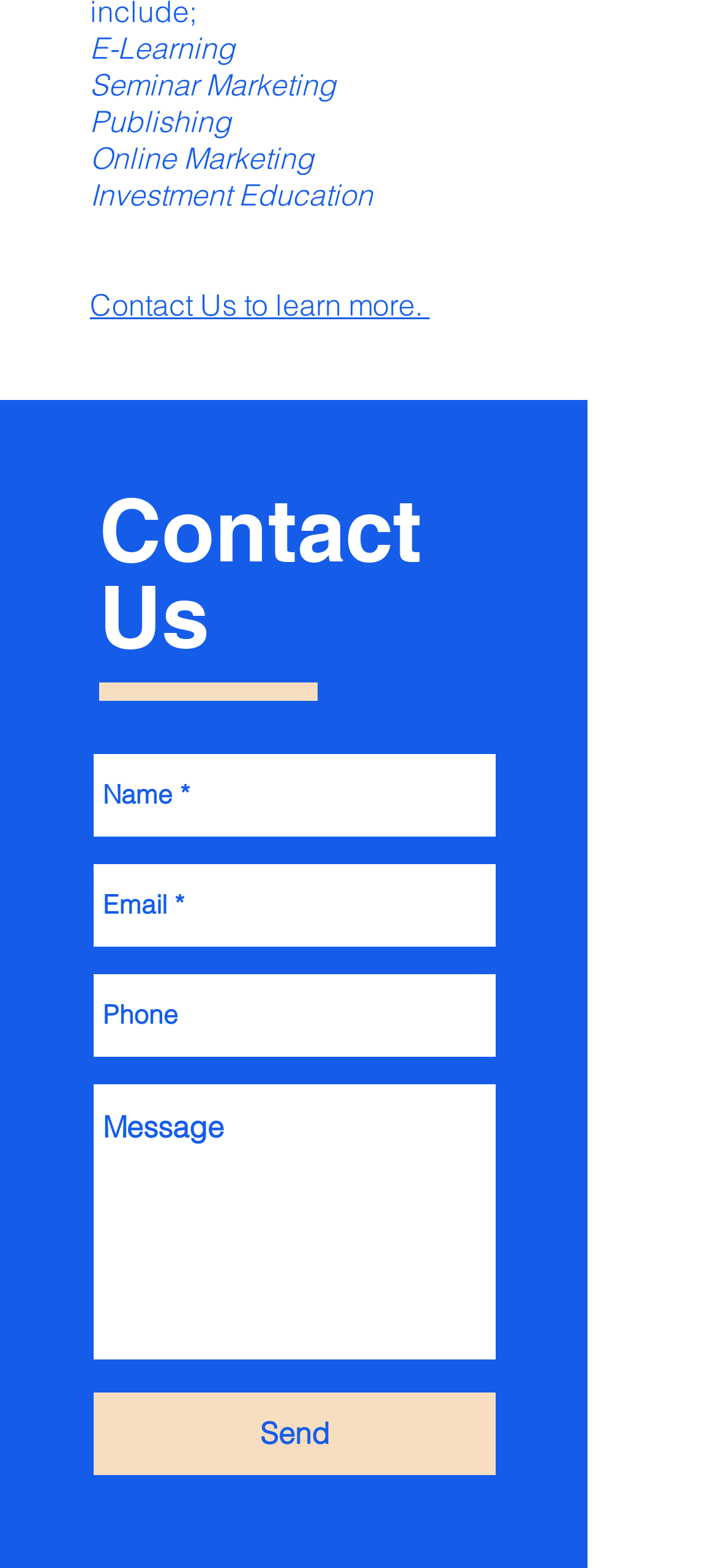Please answer the following question using a single word or phrase: 
What is the first service offered?

E-Learning